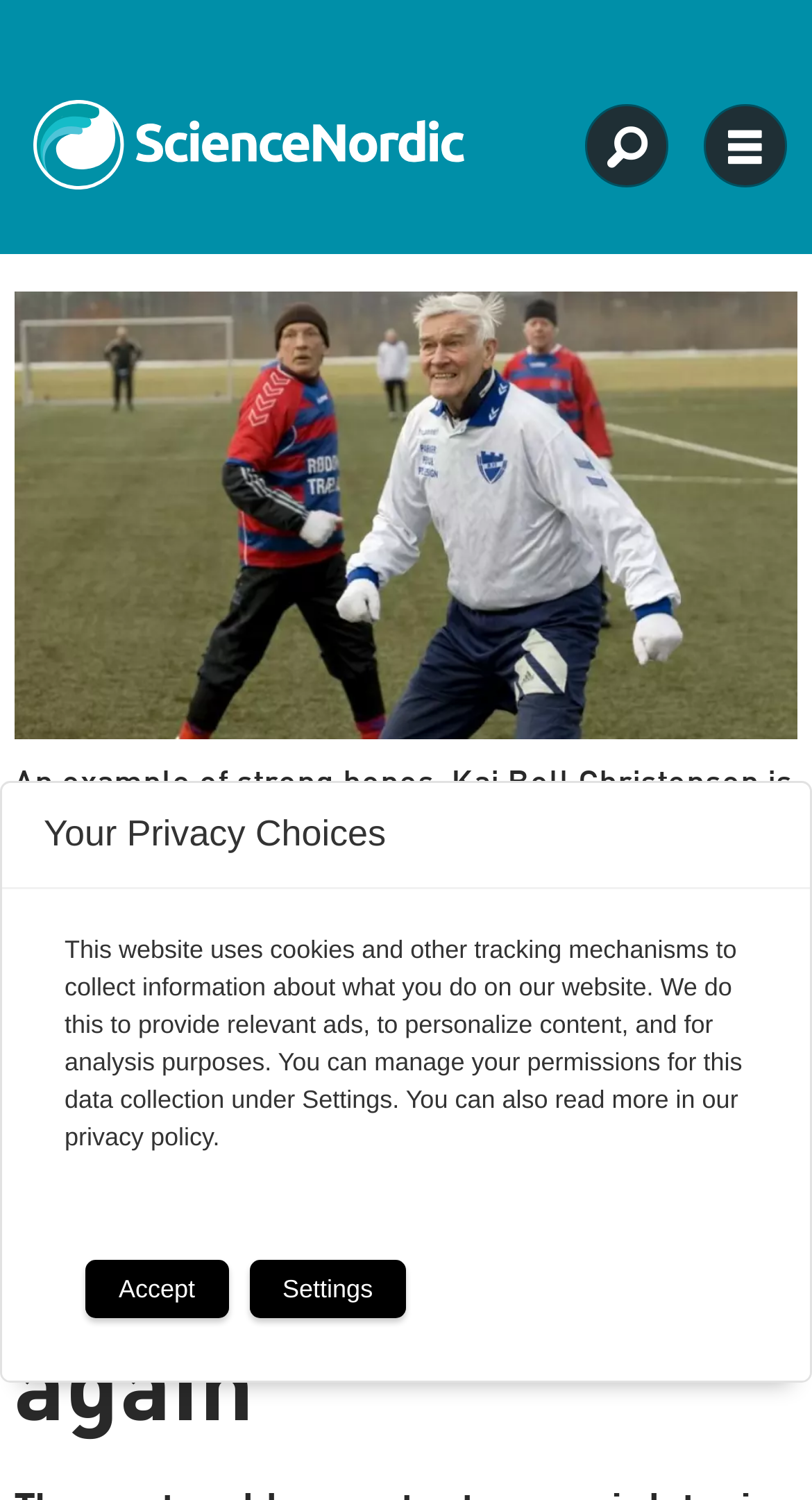Respond with a single word or phrase:
What is the topic of the article?

football and bones